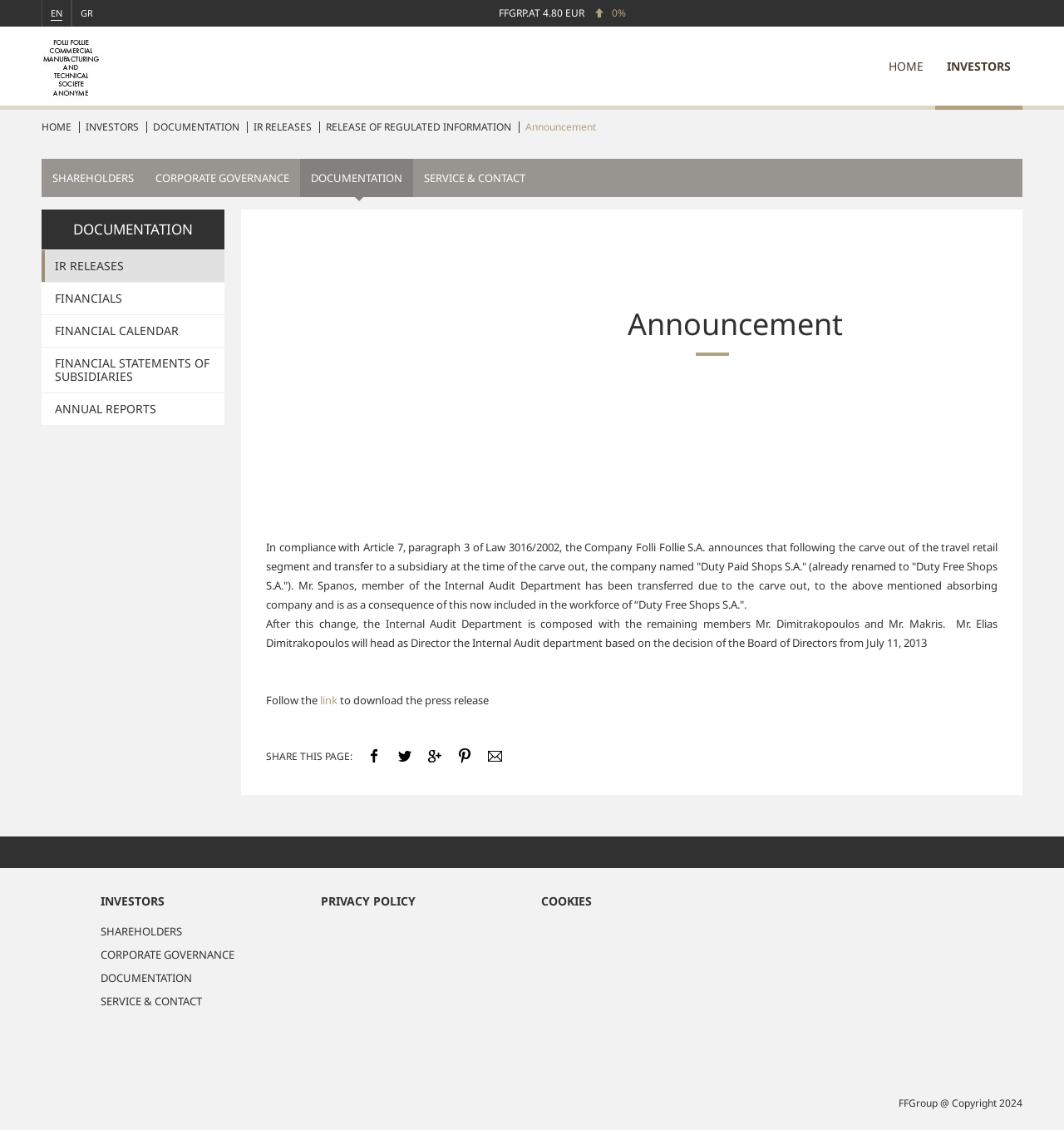Given the element description SERVICE & CONTACT, specify the bounding box coordinates of the corresponding UI element in the format (top-left x, top-left y, bottom-right x, bottom-right y). All values must be between 0 and 1.

[0.094, 0.879, 0.285, 0.893]